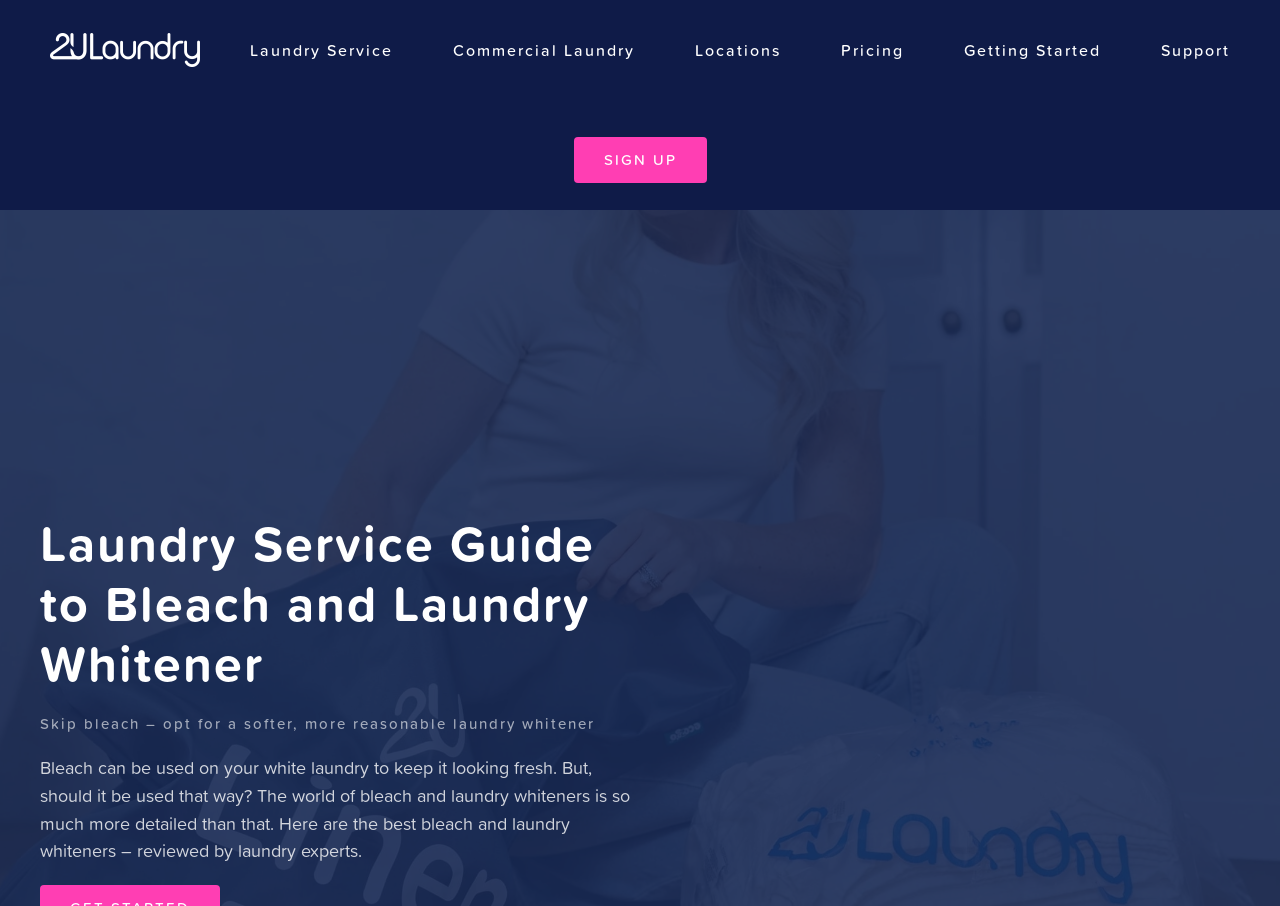Please respond to the question with a concise word or phrase:
What is the name of the laundry service?

2ULaundry